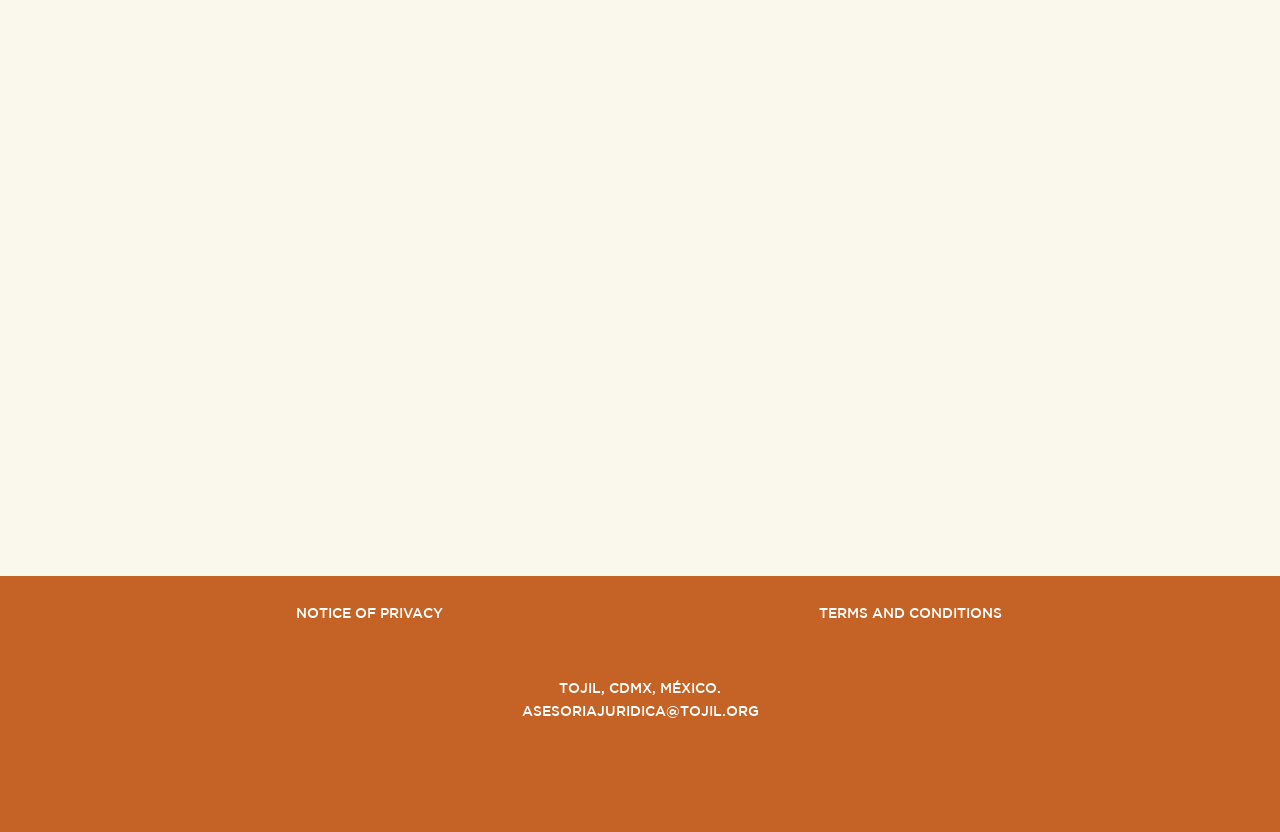What is the link text below the 'NOTICE OF PRIVACY' link?
Look at the image and construct a detailed response to the question.

The link 'NOTICE OF PRIVACY' is followed by another link 'TERMS AND CONDITIONS' which suggests that they are related to each other and are likely to be important legal documents.